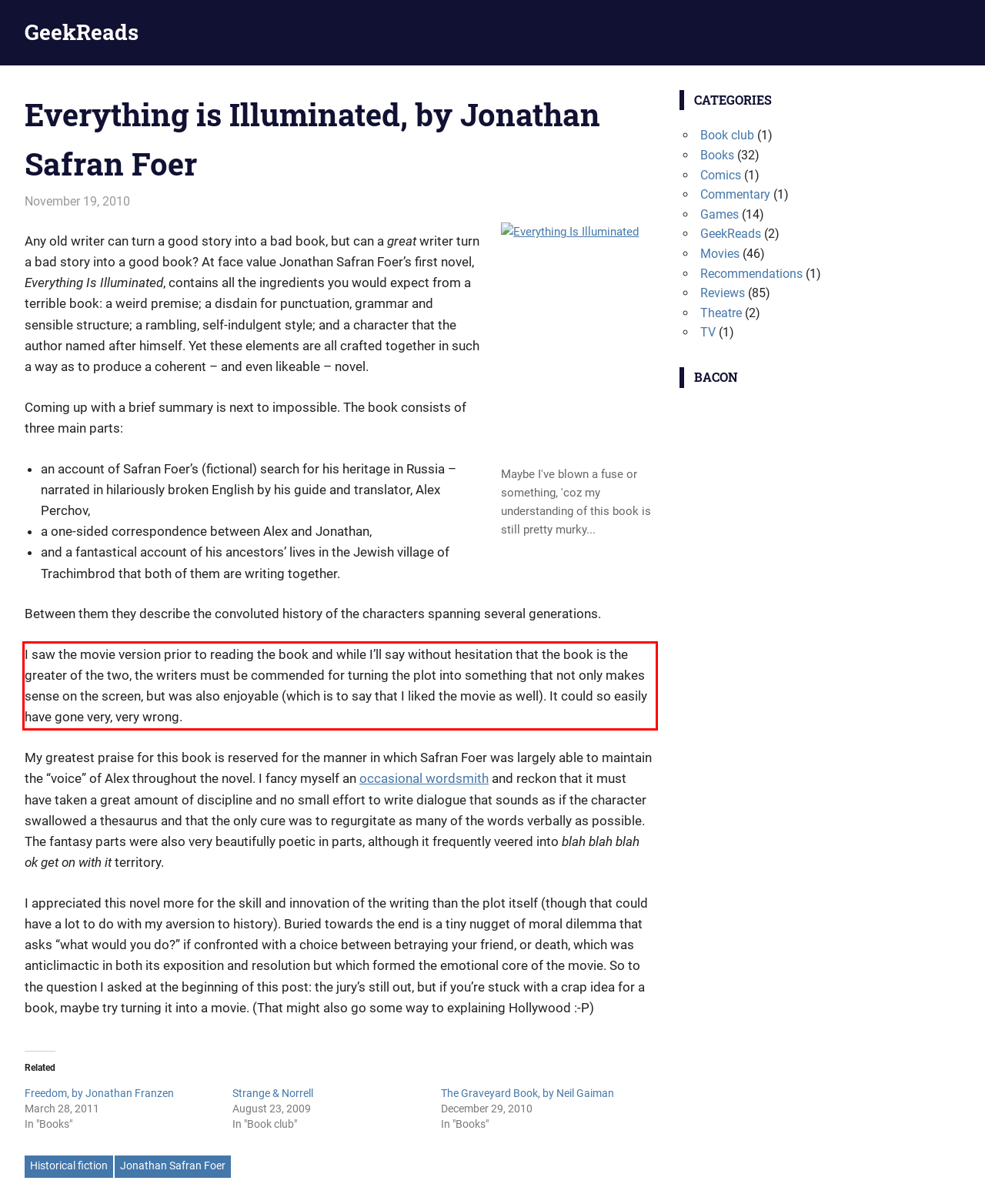You have a screenshot of a webpage with a red bounding box. Identify and extract the text content located inside the red bounding box.

I saw the movie version prior to reading the book and while I’ll say without hesitation that the book is the greater of the two, the writers must be commended for turning the plot into something that not only makes sense on the screen, but was also enjoyable (which is to say that I liked the movie as well). It could so easily have gone very, very wrong.